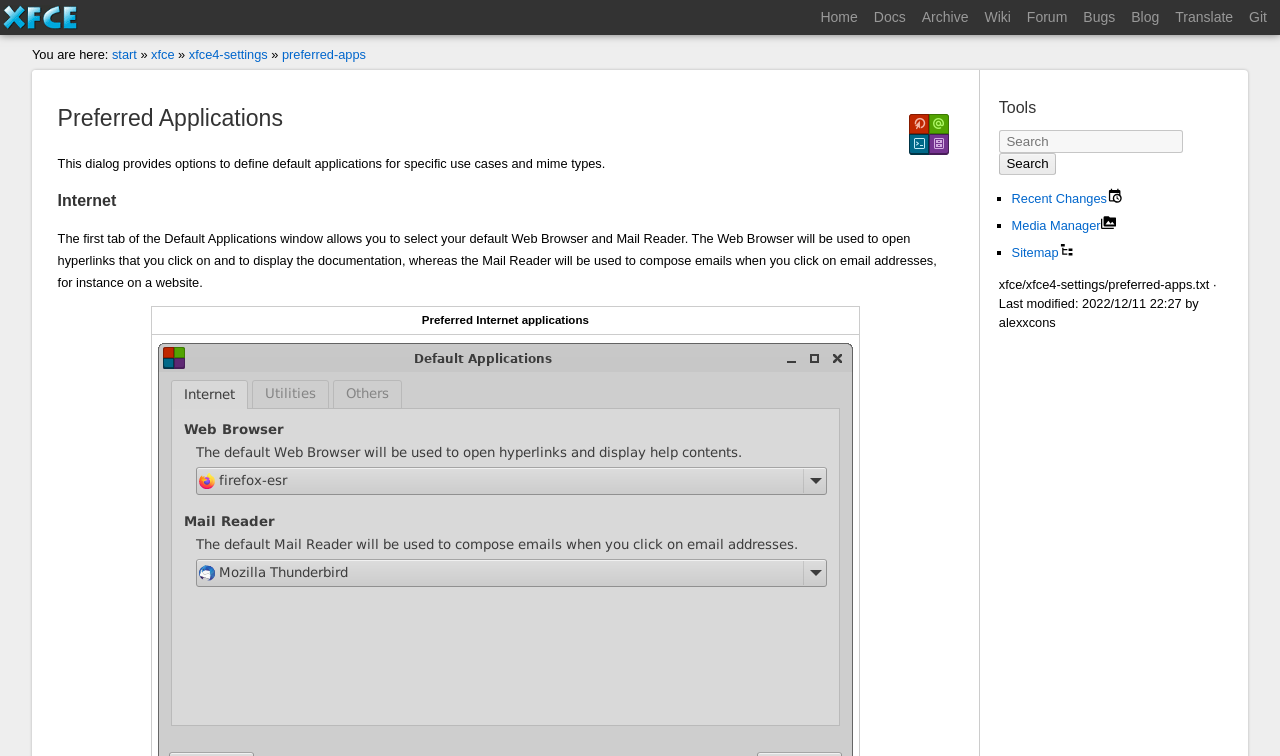Indicate the bounding box coordinates of the element that must be clicked to execute the instruction: "go to wiki page". The coordinates should be given as four float numbers between 0 and 1, i.e., [left, top, right, bottom].

[0.763, 0.007, 0.796, 0.04]